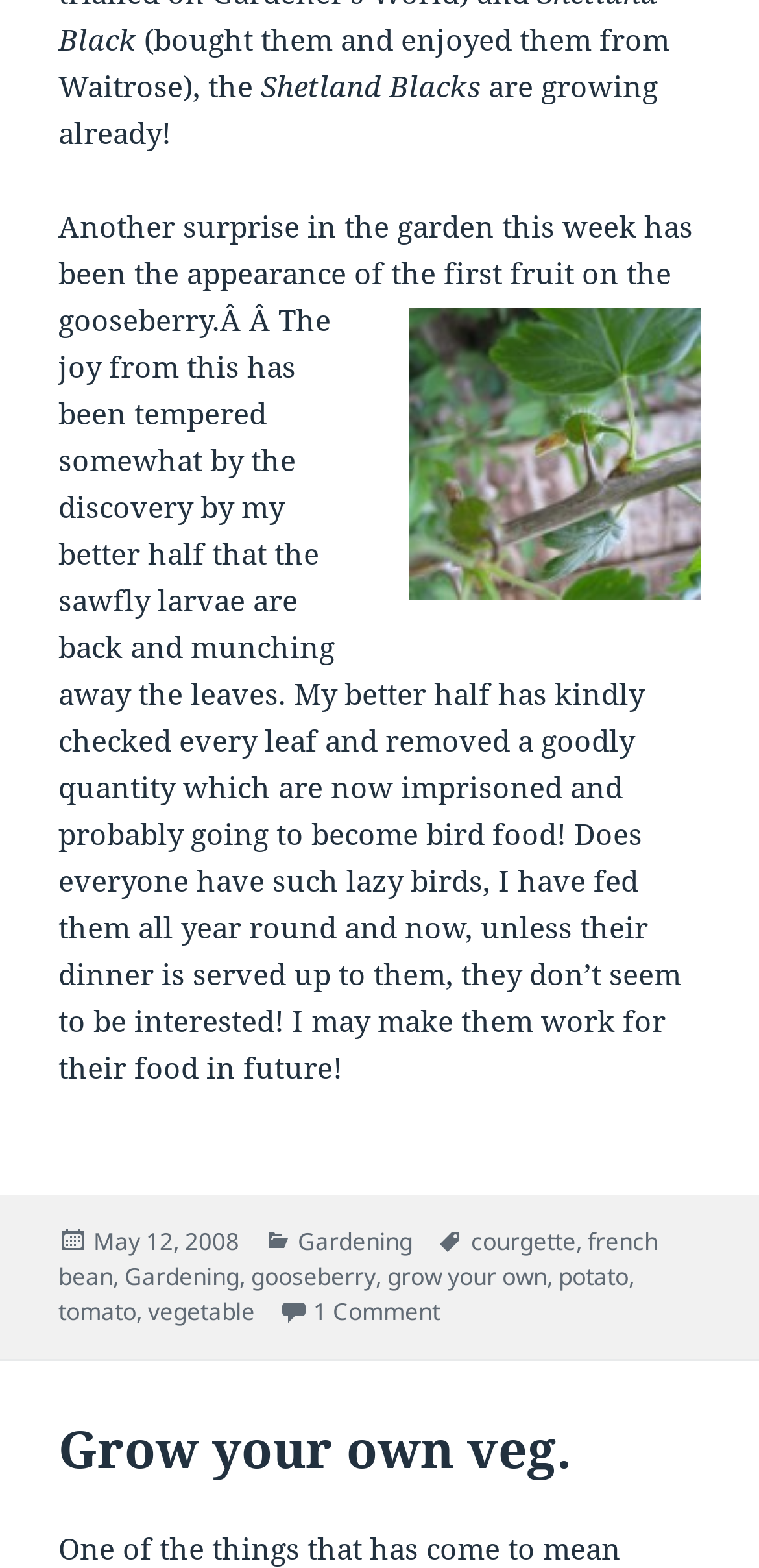Please specify the bounding box coordinates for the clickable region that will help you carry out the instruction: "Click on the 'May 12, 2008' link".

[0.123, 0.781, 0.315, 0.803]